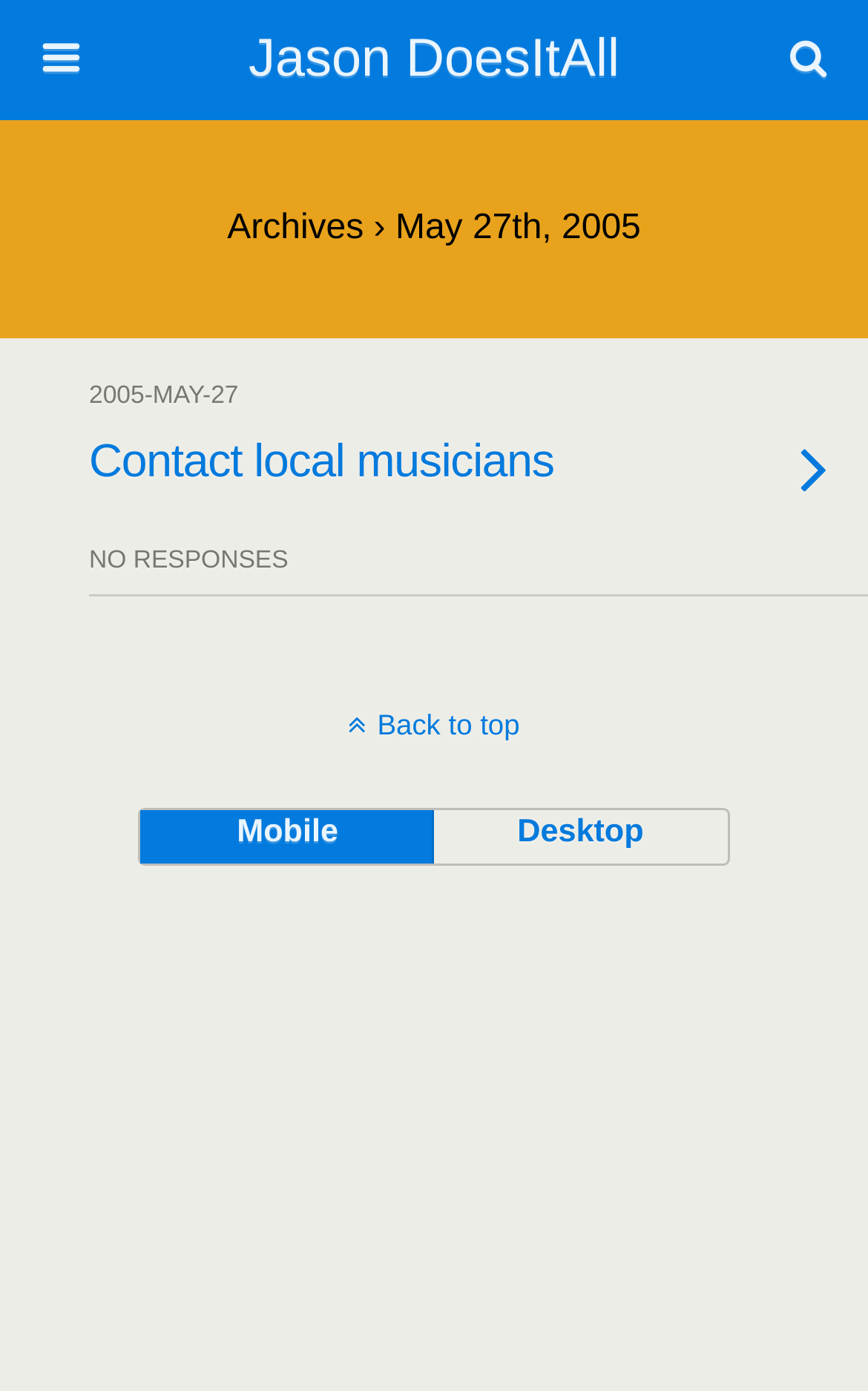Based on the image, give a detailed response to the question: What is the current archive date?

I found the current archive date by looking at the StaticText element 'Archives › May 27th, 2005' which indicates the current archive date.